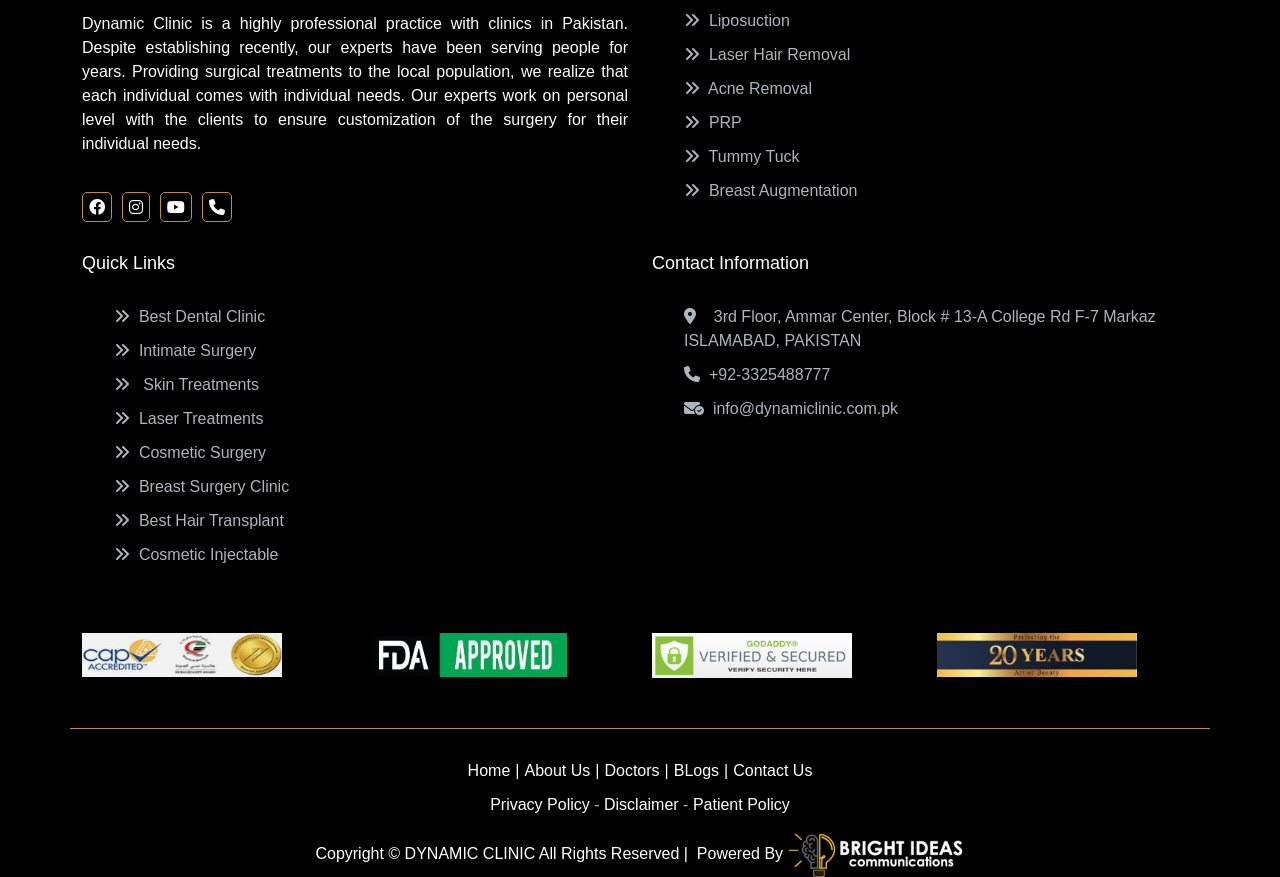Respond with a single word or phrase for the following question: 
How can one contact the clinic?

Phone or email